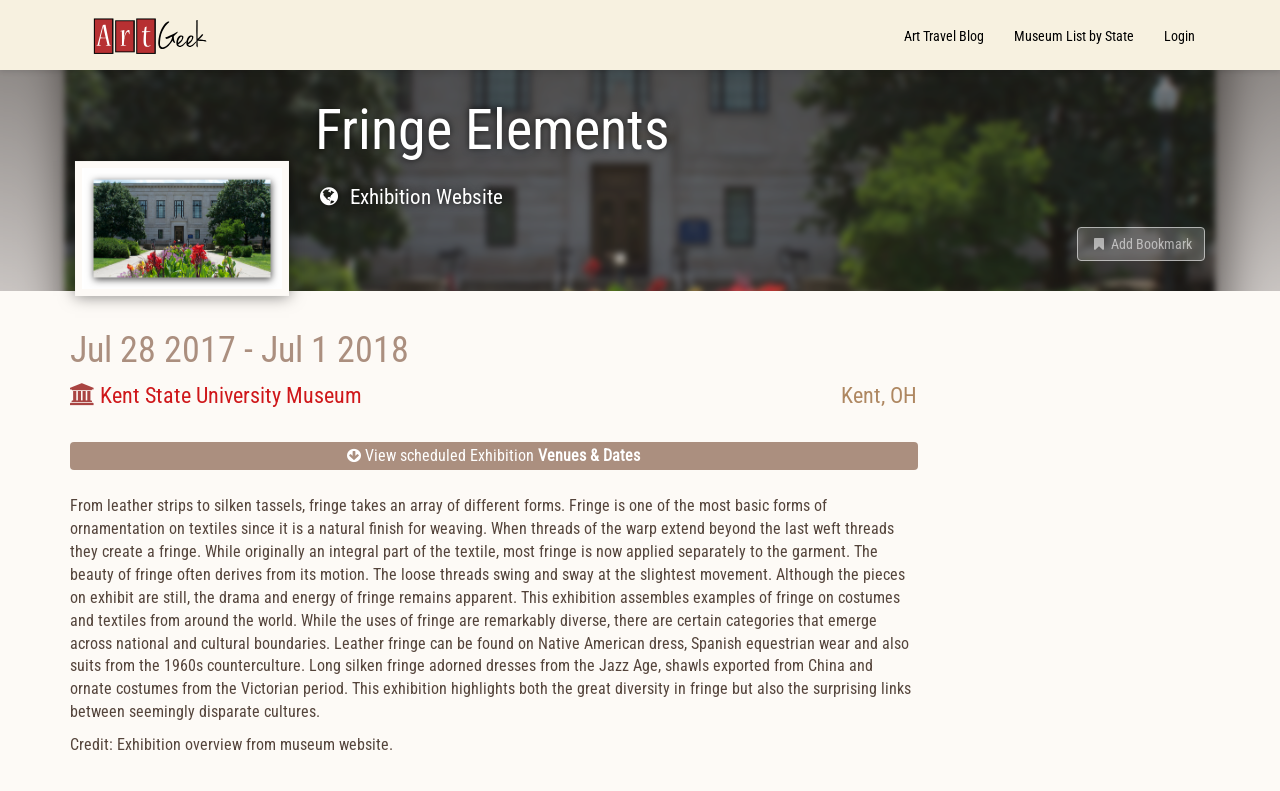Find the bounding box coordinates for the area you need to click to carry out the instruction: "Add Bookmark". The coordinates should be four float numbers between 0 and 1, indicated as [left, top, right, bottom].

[0.841, 0.286, 0.941, 0.329]